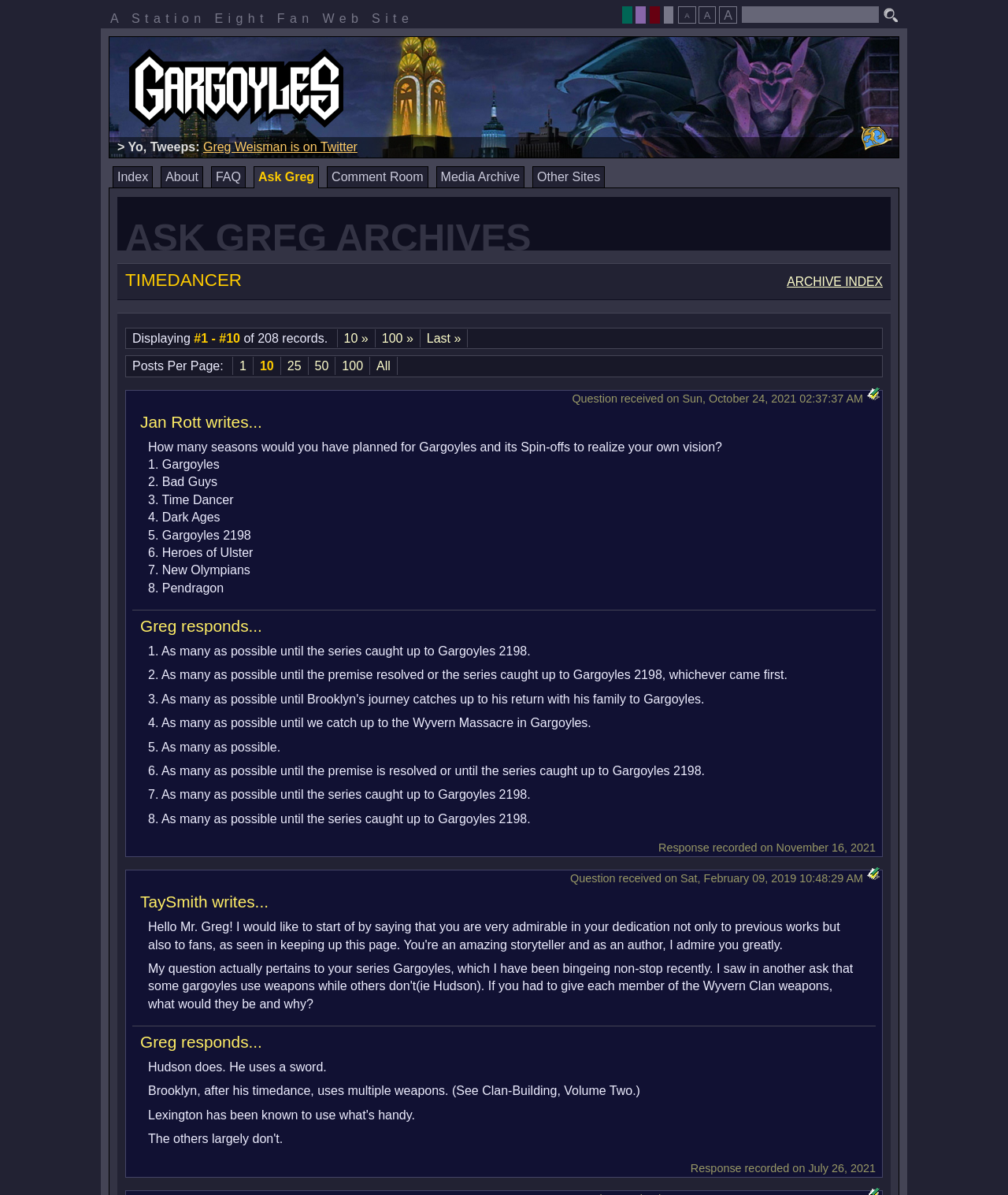Provide a thorough summary of the webpage.

This webpage is a fan site dedicated to the animated TV series "Gargoyles" and is part of the "Ask Greg Archives" section. At the top of the page, there is a heading "Gargoyles" with an image of the show's logo next to it. Below this, there is a search bar and several buttons for font size adjustment.

The main content of the page is divided into two sections. On the left side, there are several links to other parts of the website, including "Index", "About", "FAQ", "Ask Greg", "Comment Room", "Media Archive", and "Other Sites". On the right side, there is a section titled "ASK GREG ARCHIVES" with a subheading "TIMEDANCER" and an "ARCHIVE INDEX" link.

Below this, there is a list of archived questions and answers from the "Ask Greg" section. Each question is displayed with the name of the person who asked it, the date it was received, and the response from Greg Weisman, the creator of "Gargoyles". The questions and answers are numbered and formatted with headings and paragraphs.

The first question is from Jan Rott, who asked about the number of seasons planned for "Gargoyles" and its spin-offs. Greg responds with a detailed answer, explaining his vision for each spin-off. The second question is from TaySmith, who asked about the weapons used by the characters Hudson and Brooklyn. Greg responds with a brief answer, referencing a specific comic book volume.

Throughout the page, there are several links to bookmark specific questions and answers, as well as images of the "Bookmark Link" icon. The page also displays the dates when each question was received and when the response was recorded.